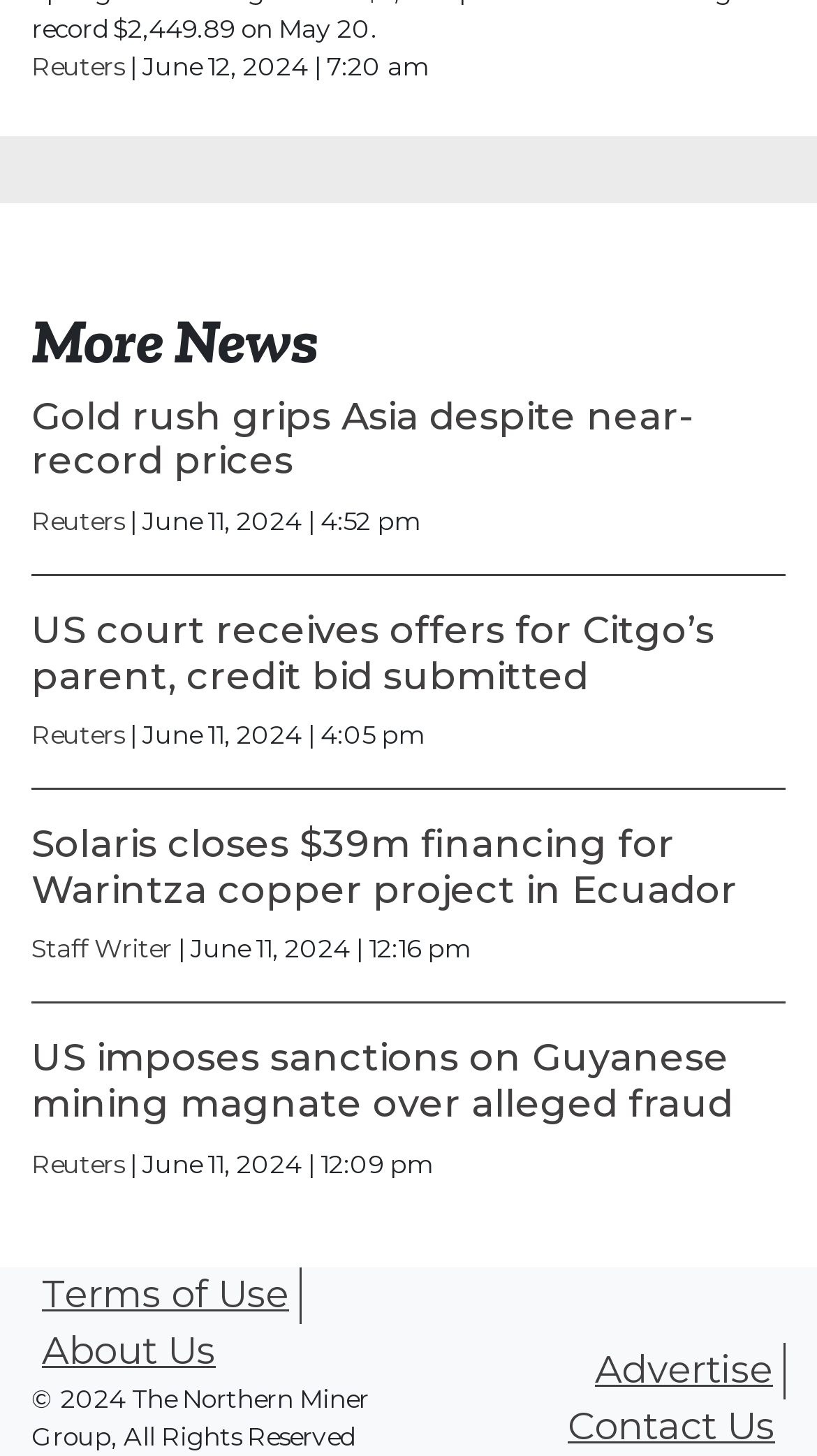Can you specify the bounding box coordinates of the area that needs to be clicked to fulfill the following instruction: "Read news about gold rush in Asia"?

[0.038, 0.27, 0.849, 0.333]